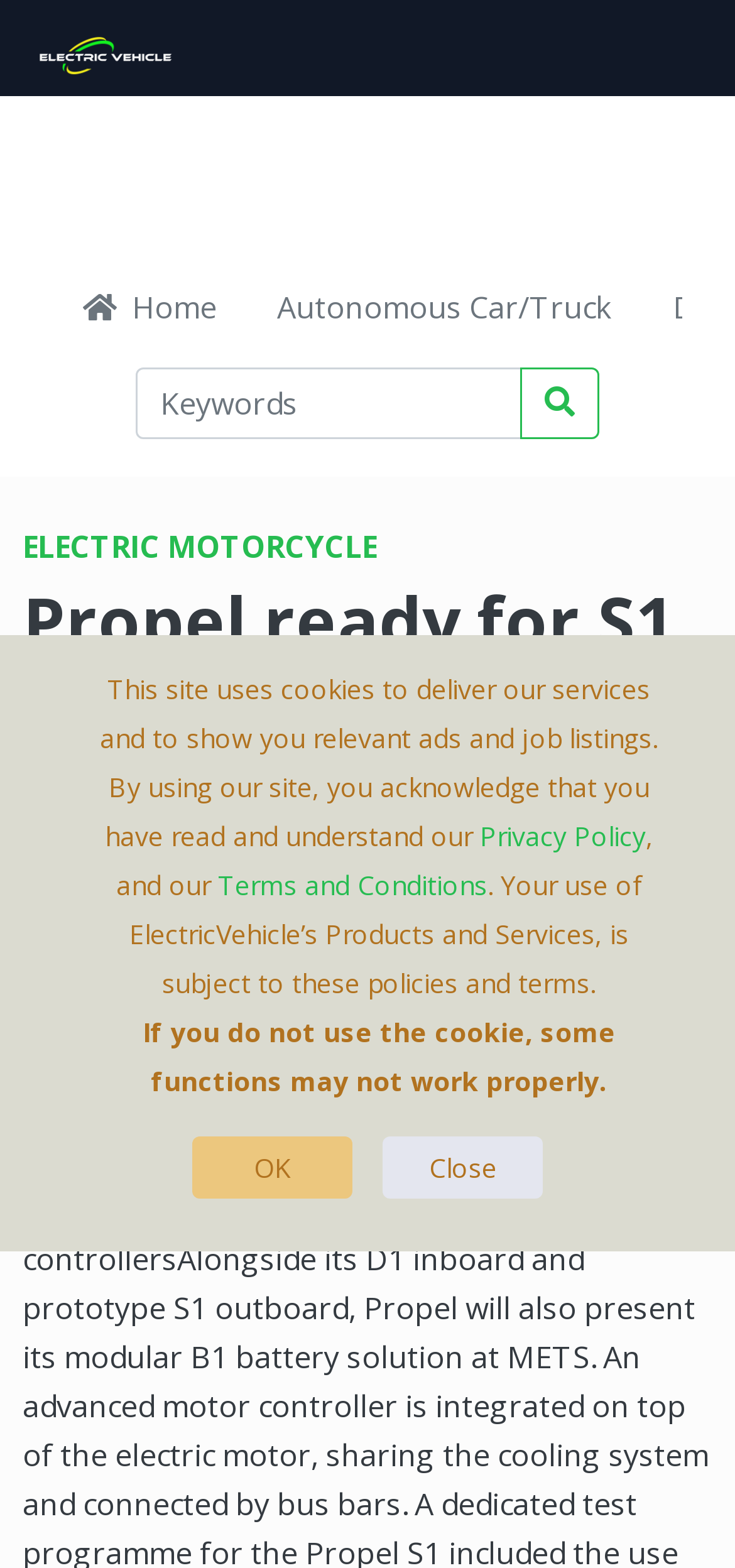Determine the bounding box coordinates of the area to click in order to meet this instruction: "read electric motorcycle news".

[0.031, 0.338, 0.969, 0.361]